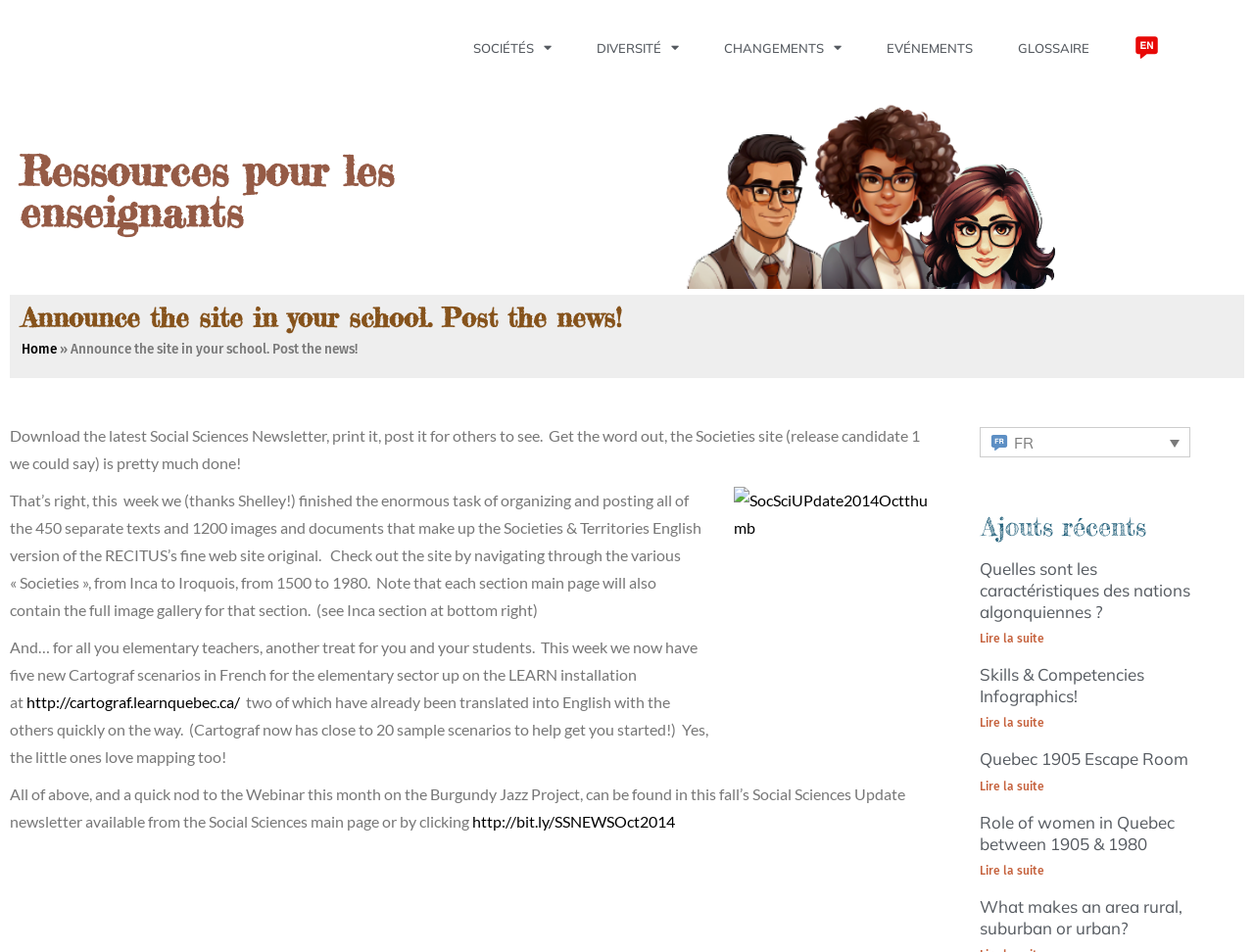Give a detailed account of the webpage.

This webpage is about the Societies and Territories website, with a focus on social sciences and education. At the top, there are five main navigation links: "SOCIÉTÉS", "DIVERSITÉ", "CHANGEMENTS", "EVÉNEMENTS", and "GLOSSAIRE", which are evenly spaced across the top of the page. Below these links, there is a heading that reads "Ressources pour les enseignants" (Resources for Teachers).

The main content of the page is divided into two sections. On the left, there is a heading that reads "Announce the site in your school. Post the news!" followed by a paragraph of text that describes the website and its features. Below this, there is a link to download the latest Social Sciences Newsletter.

On the right, there is a section with the heading "Ajouts récents" (Recent Additions), which contains four articles with headings, summaries, and links to read more. The articles are about various topics related to social sciences and education, such as the characteristics of Algonquian nations, skills and competencies infographics, and the role of women in Quebec between 1905 and 1980.

There are also several images on the page, including a logo with the text "AN" and a thumbnail image for the Social Sciences Newsletter. Additionally, there is a language selection option at the bottom right of the page, with a link to switch to French.